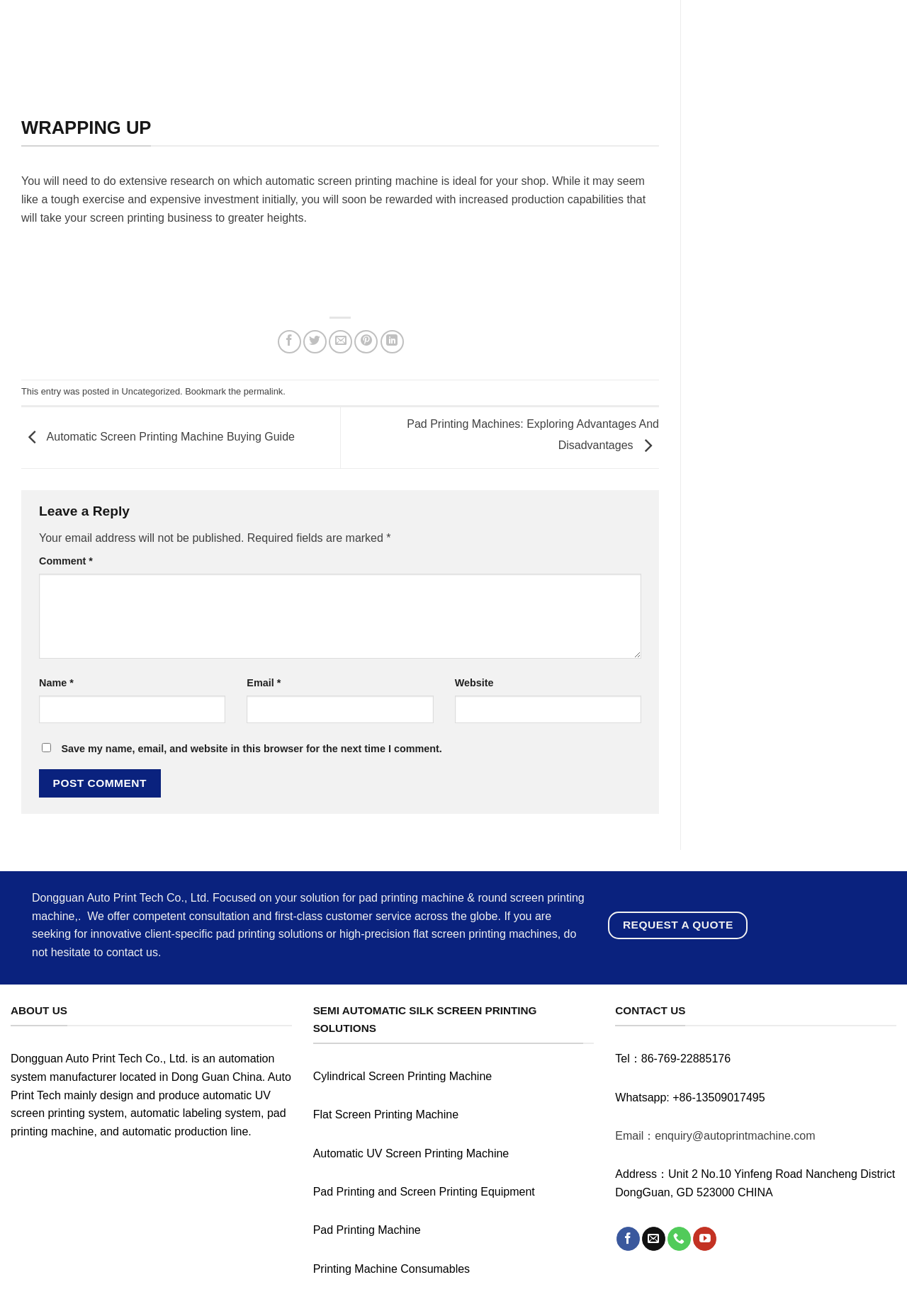Can you pinpoint the bounding box coordinates for the clickable element required for this instruction: "Post a comment"? The coordinates should be four float numbers between 0 and 1, i.e., [left, top, right, bottom].

[0.043, 0.585, 0.177, 0.606]